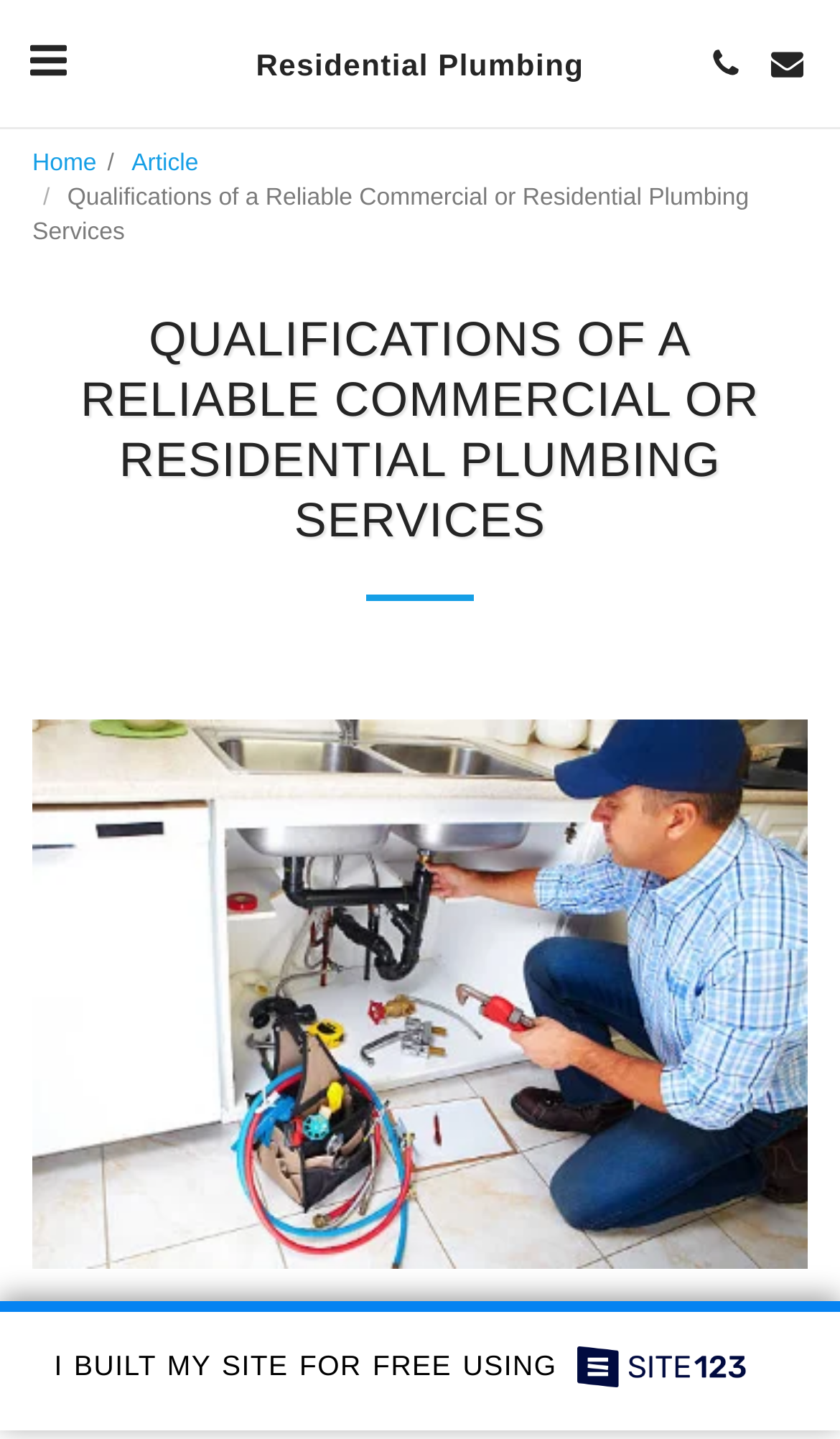Respond to the question below with a concise word or phrase:
Is there a separator on this webpage?

Yes